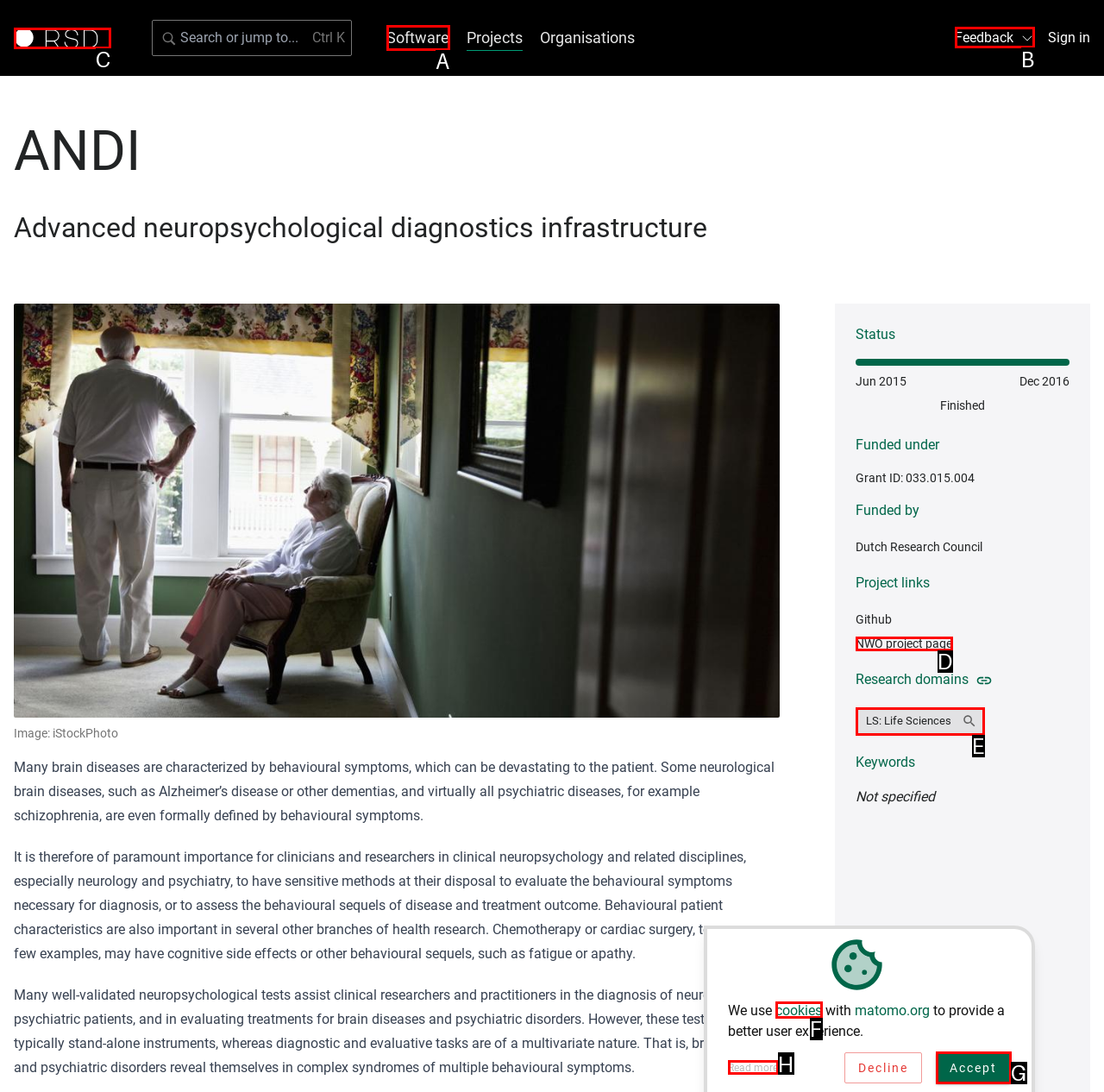Tell me which one HTML element I should click to complete the following task: Provide feedback Answer with the option's letter from the given choices directly.

B